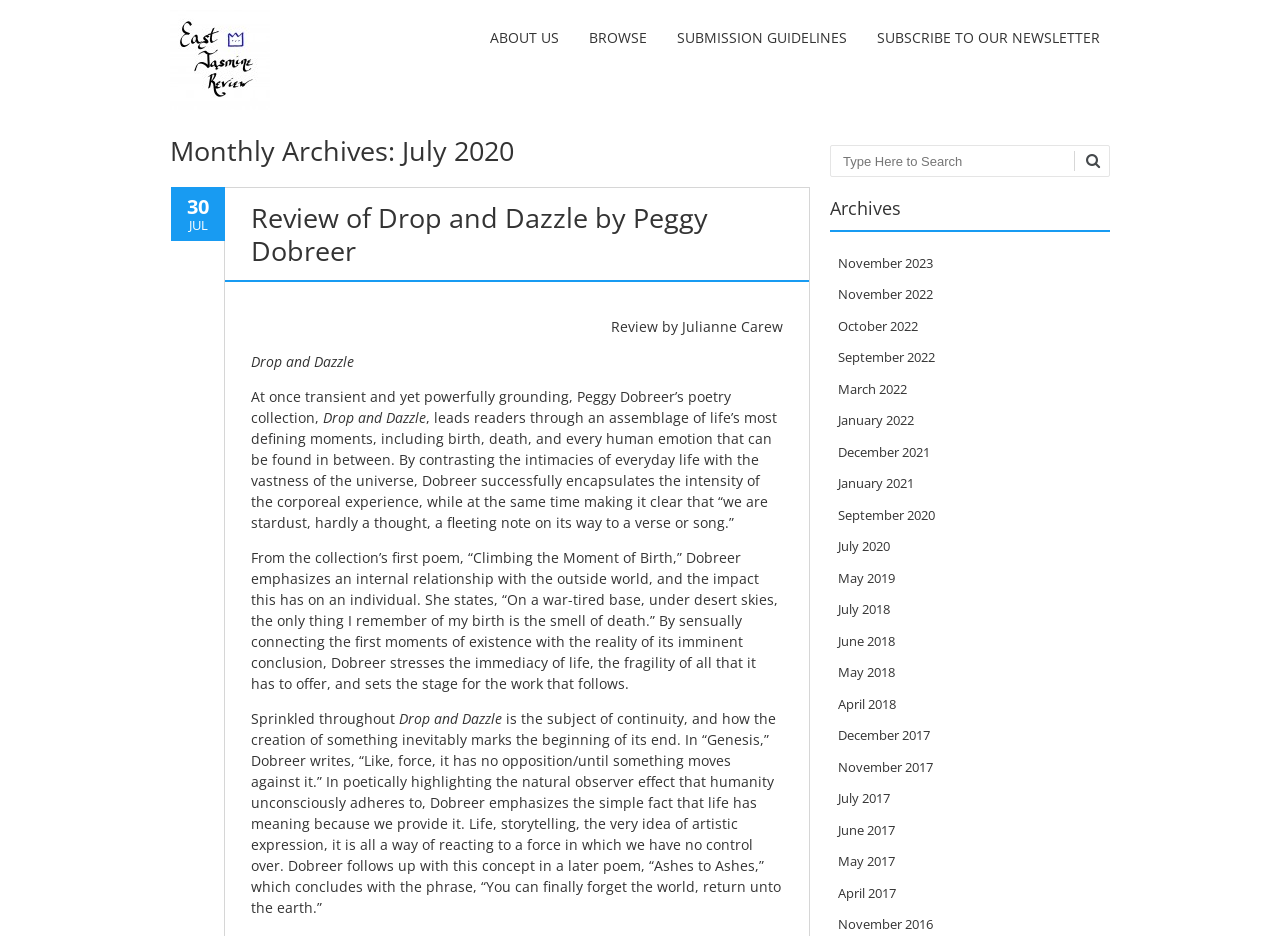Pinpoint the bounding box coordinates of the area that should be clicked to complete the following instruction: "Browse the archives". The coordinates must be given as four float numbers between 0 and 1, i.e., [left, top, right, bottom].

[0.648, 0.212, 0.867, 0.247]